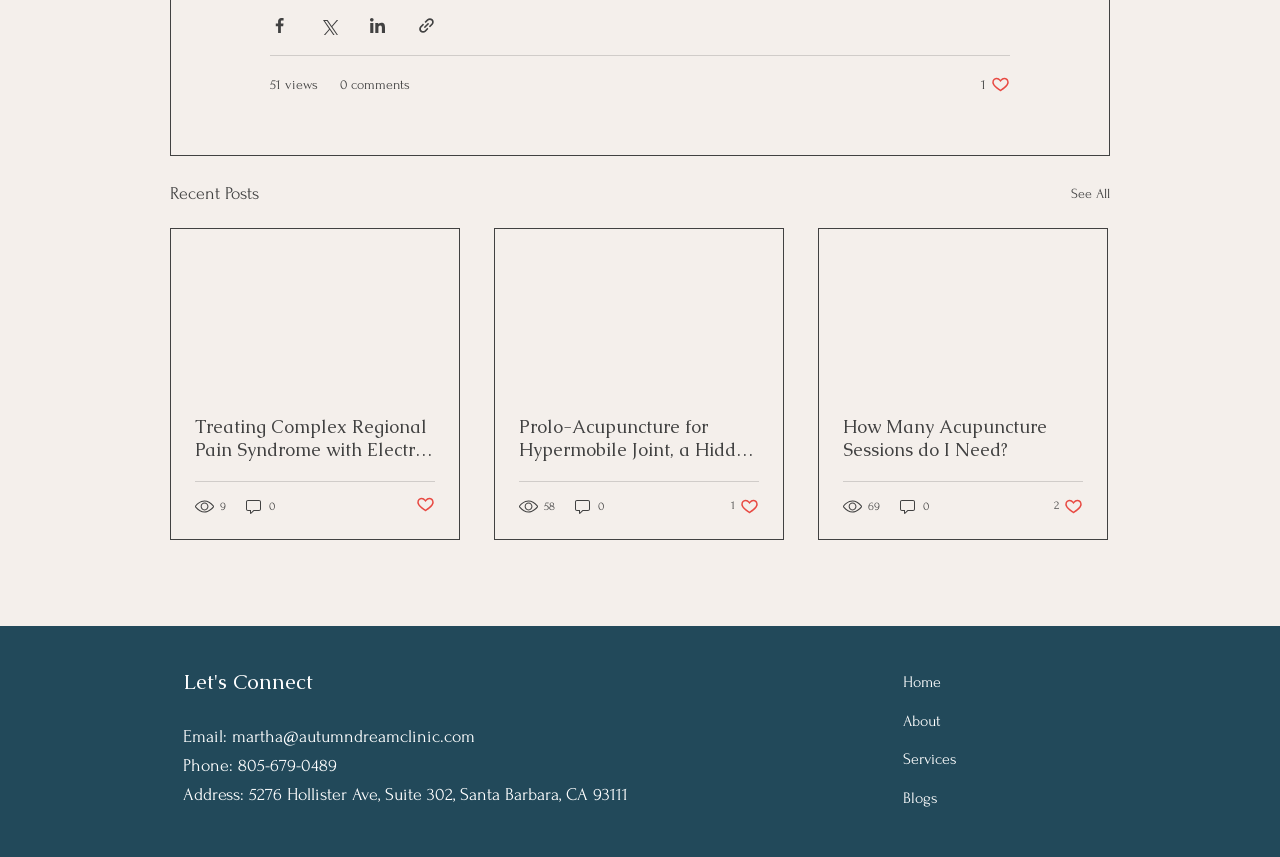Use a single word or phrase to answer this question: 
What is the title of the section above the articles?

Recent Posts